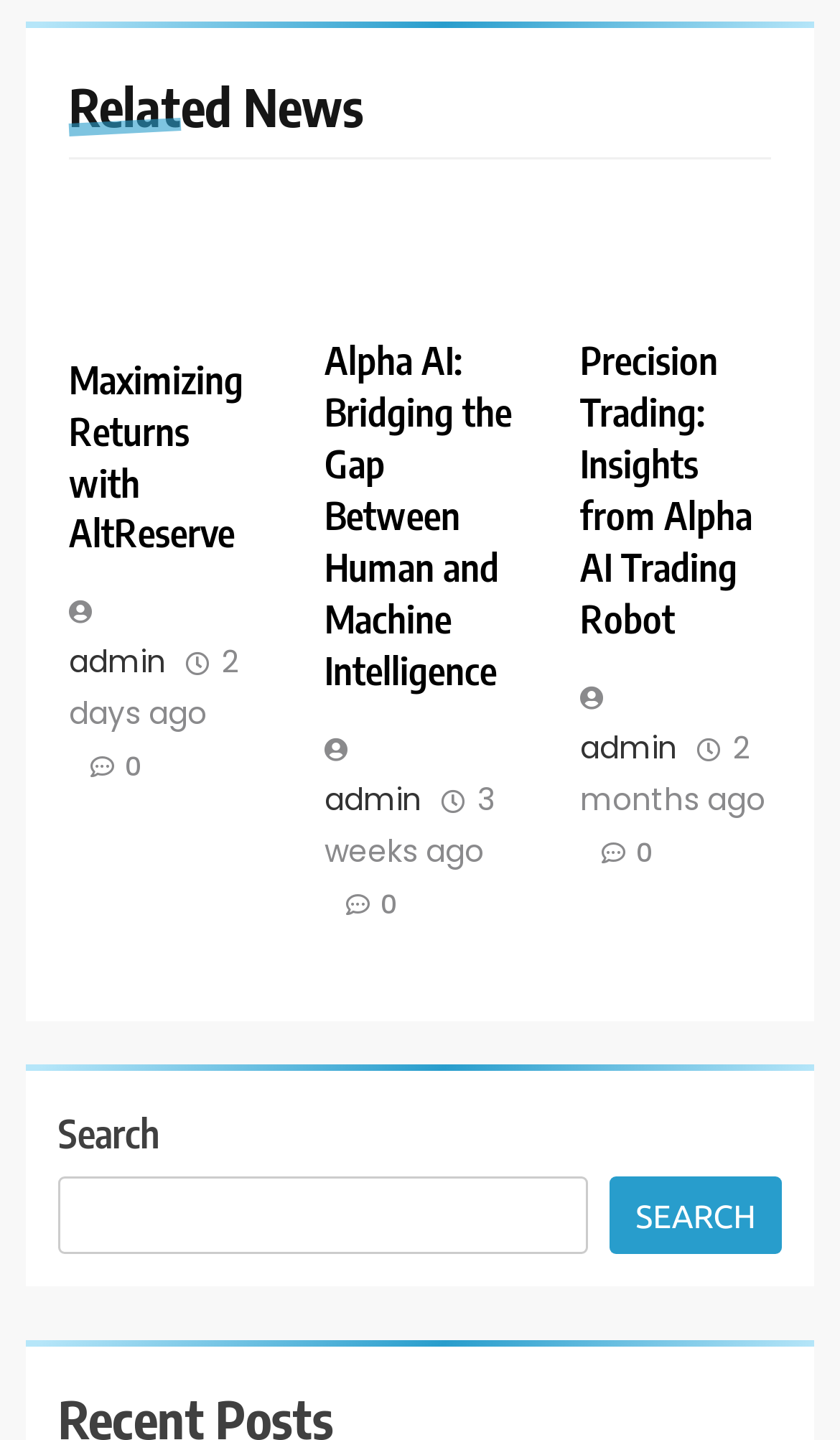Predict the bounding box coordinates of the UI element that matches this description: "3 weeks ago3 weeks ago". The coordinates should be in the format [left, top, right, bottom] with each value between 0 and 1.

[0.386, 0.543, 0.589, 0.604]